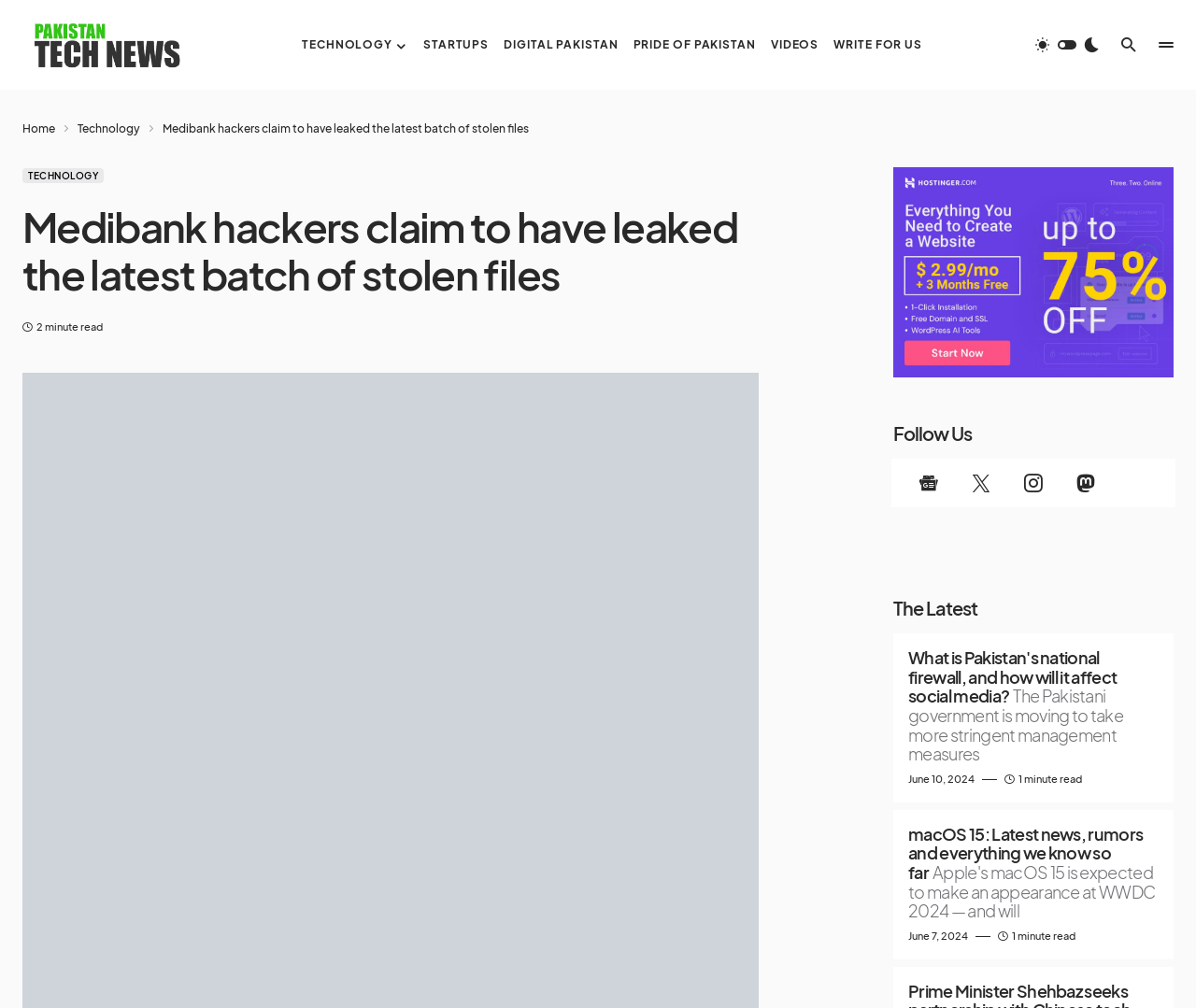Identify the bounding box coordinates of the area you need to click to perform the following instruction: "View the What is Pakistan's national firewall, and how will it affect social media? article".

[0.747, 0.628, 0.981, 0.796]